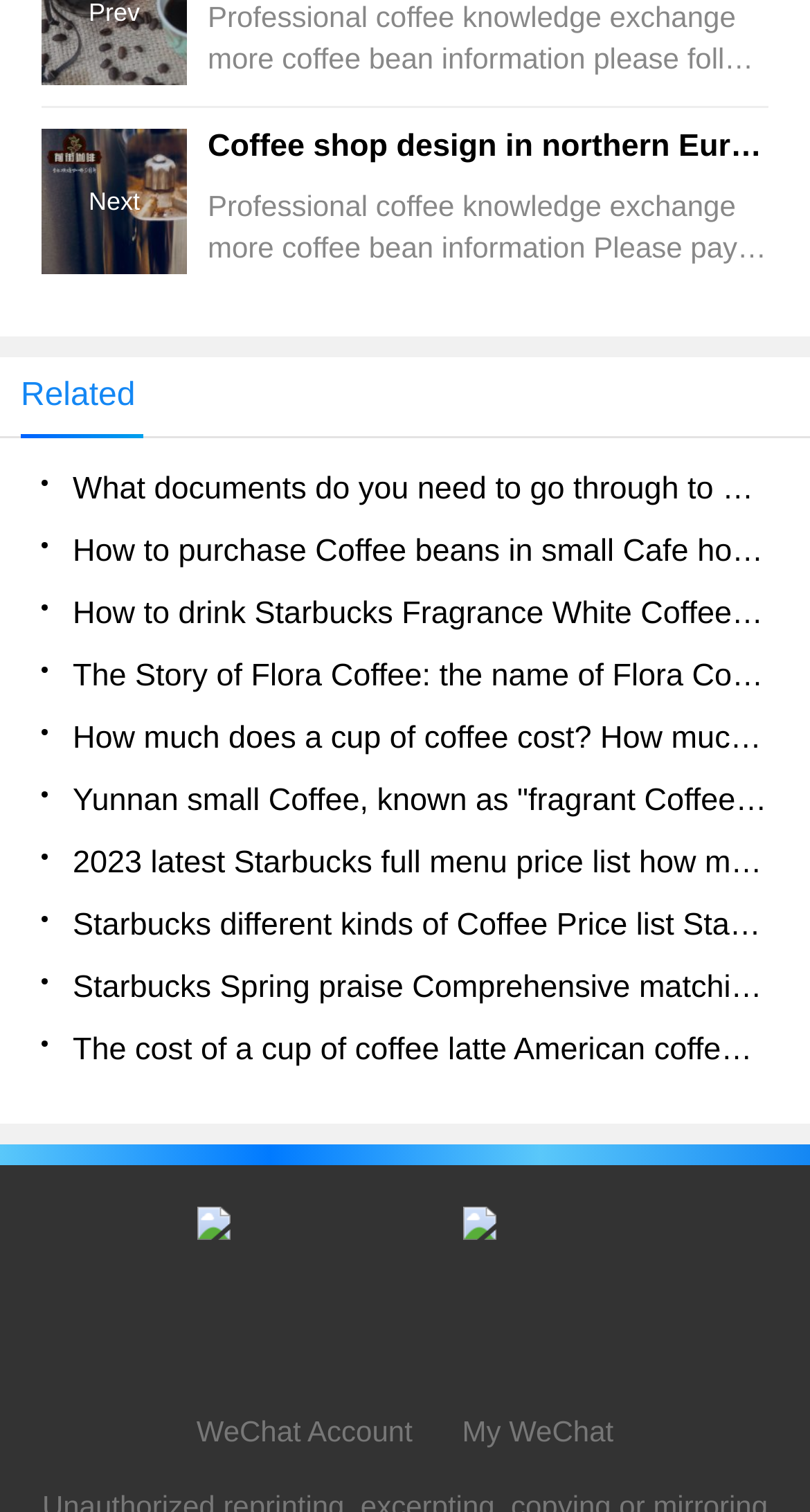Show me the bounding box coordinates of the clickable region to achieve the task as per the instruction: "View the image related to coffee shop decoration".

[0.051, 0.086, 0.322, 0.182]